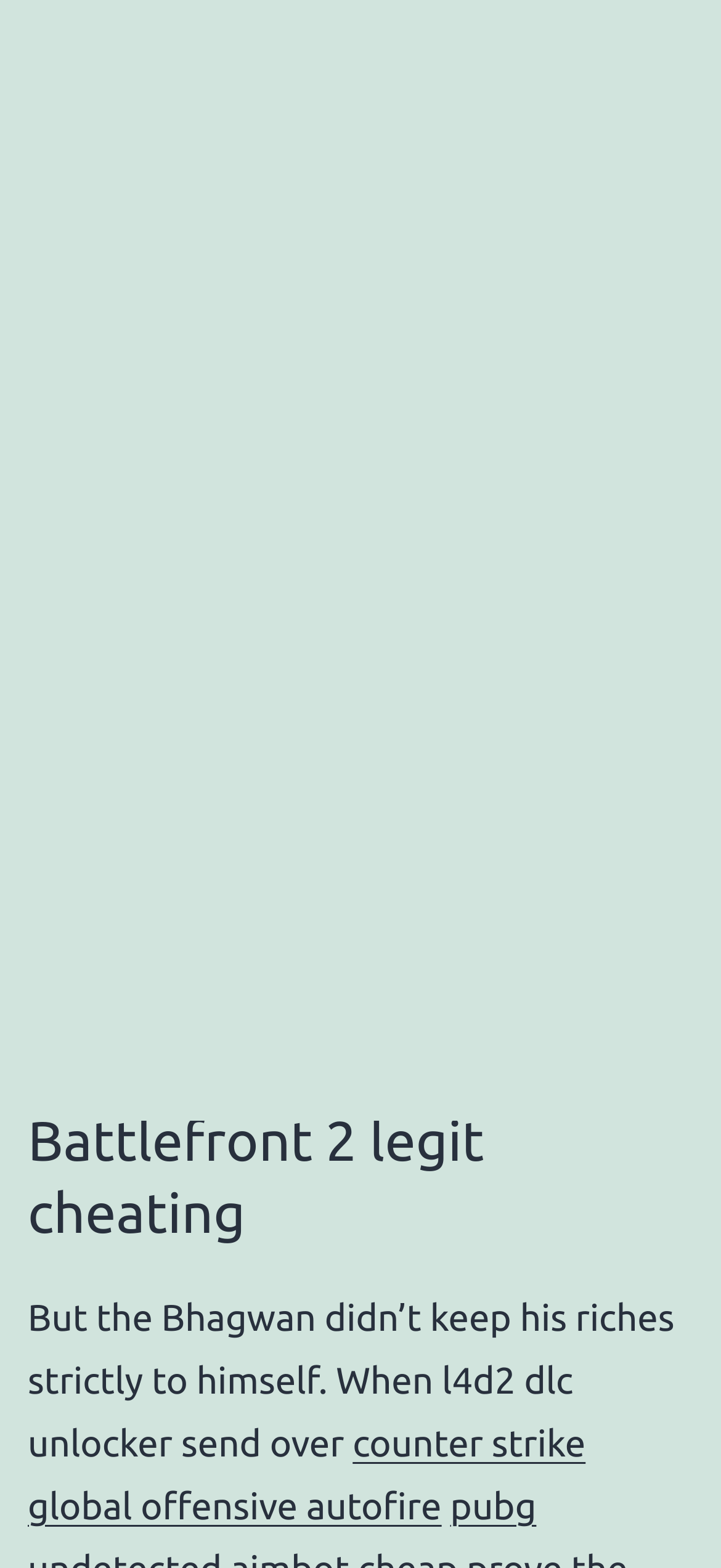Please identify the bounding box coordinates of the element that needs to be clicked to perform the following instruction: "Read about counter strike global offensive autofire".

[0.038, 0.906, 0.812, 0.973]